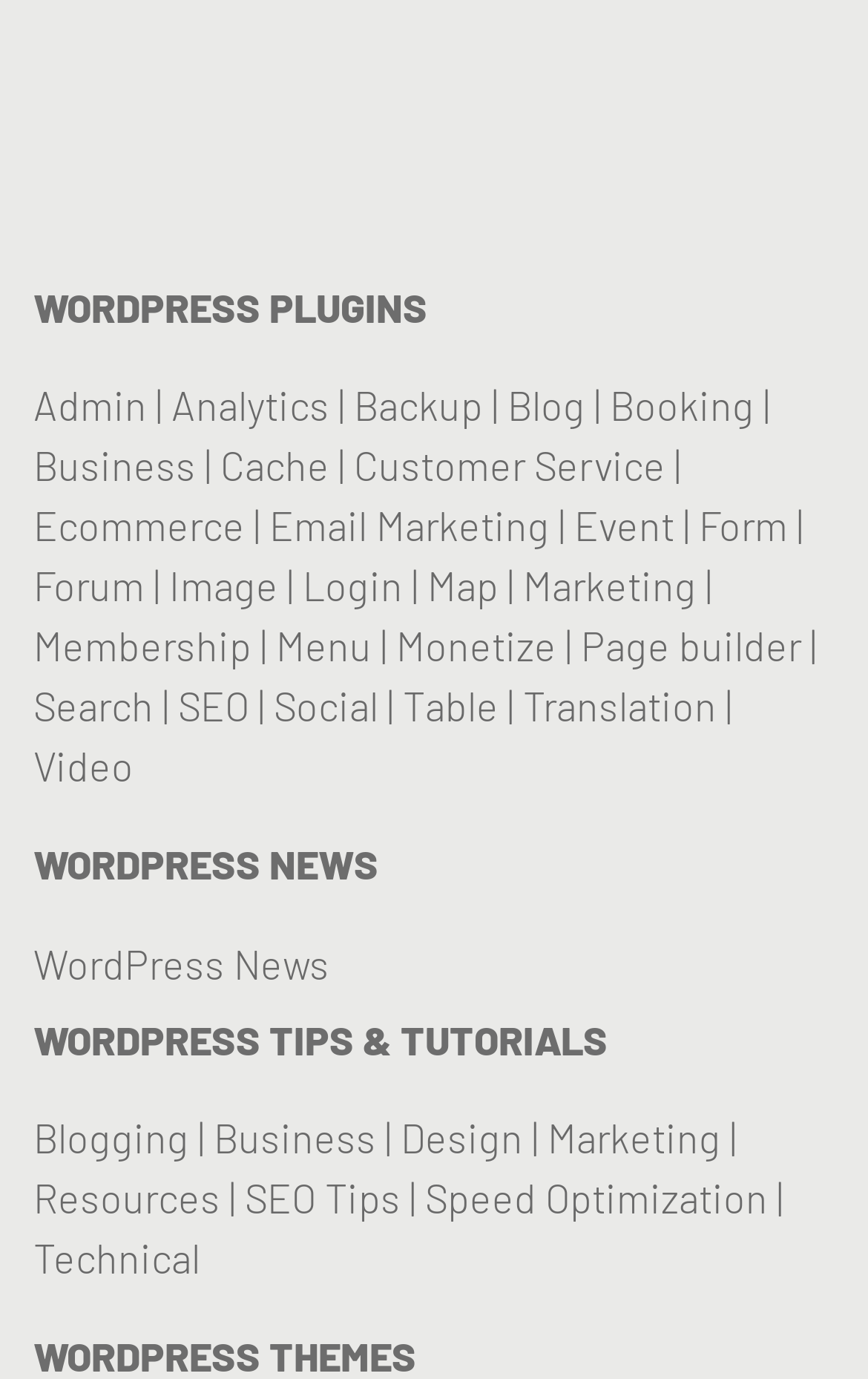Refer to the element description Booking and identify the corresponding bounding box in the screenshot. Format the coordinates as (top-left x, top-left y, bottom-right x, bottom-right y) with values in the range of 0 to 1.

[0.703, 0.276, 0.869, 0.312]